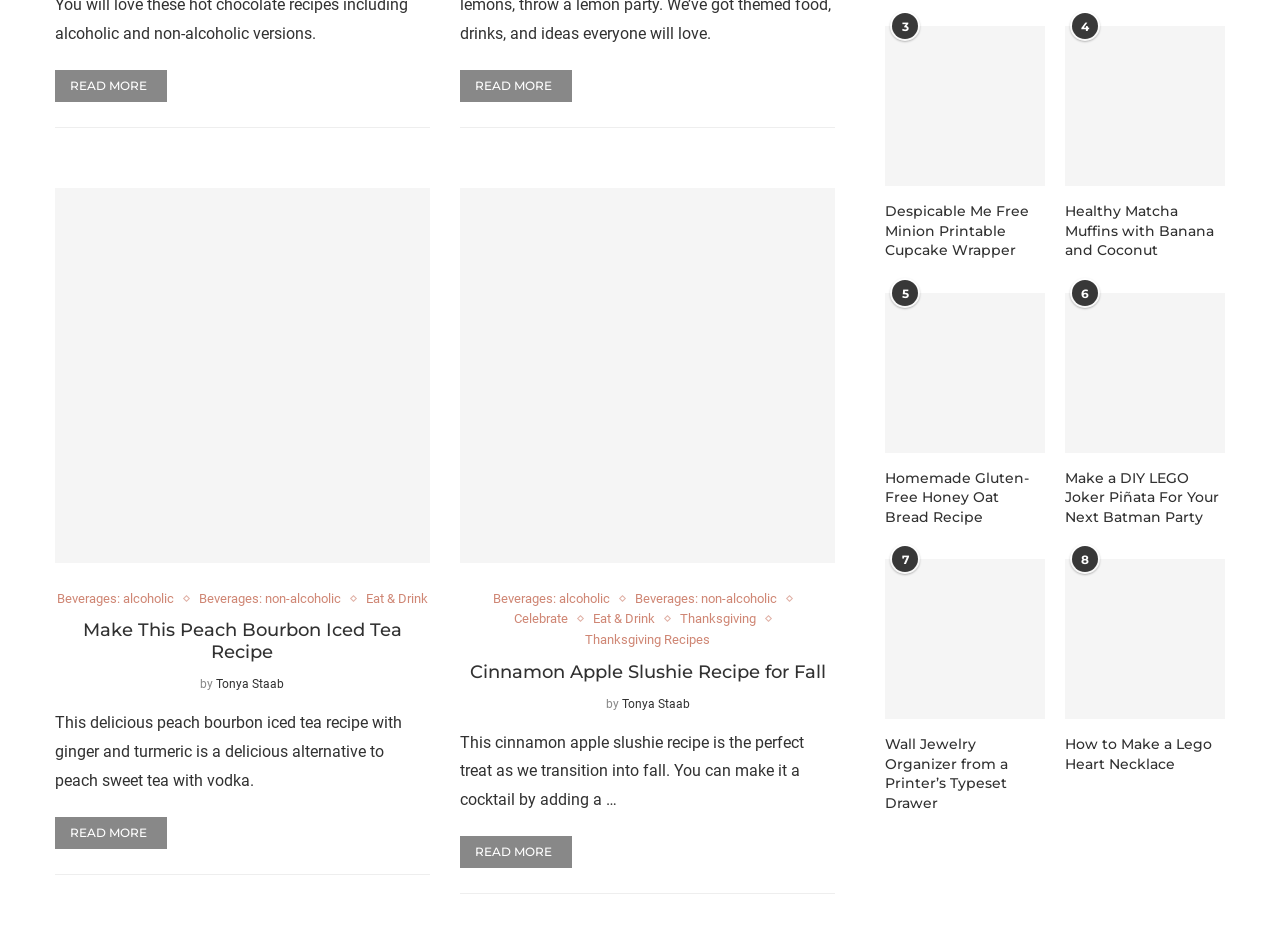Who is the author of the first article?
Based on the image, answer the question with a single word or brief phrase.

Tonya Staab